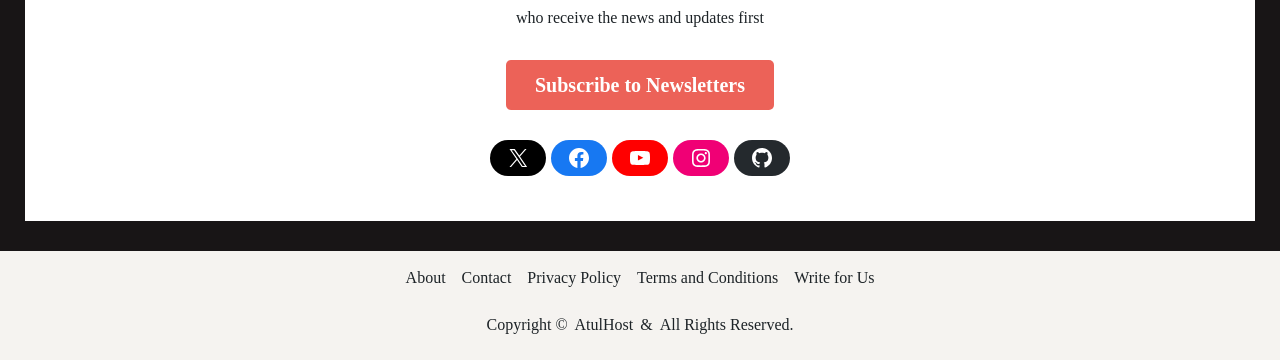Identify the bounding box for the UI element described as: "AtulHost". The coordinates should be four float numbers between 0 and 1, i.e., [left, top, right, bottom].

[0.449, 0.879, 0.495, 0.926]